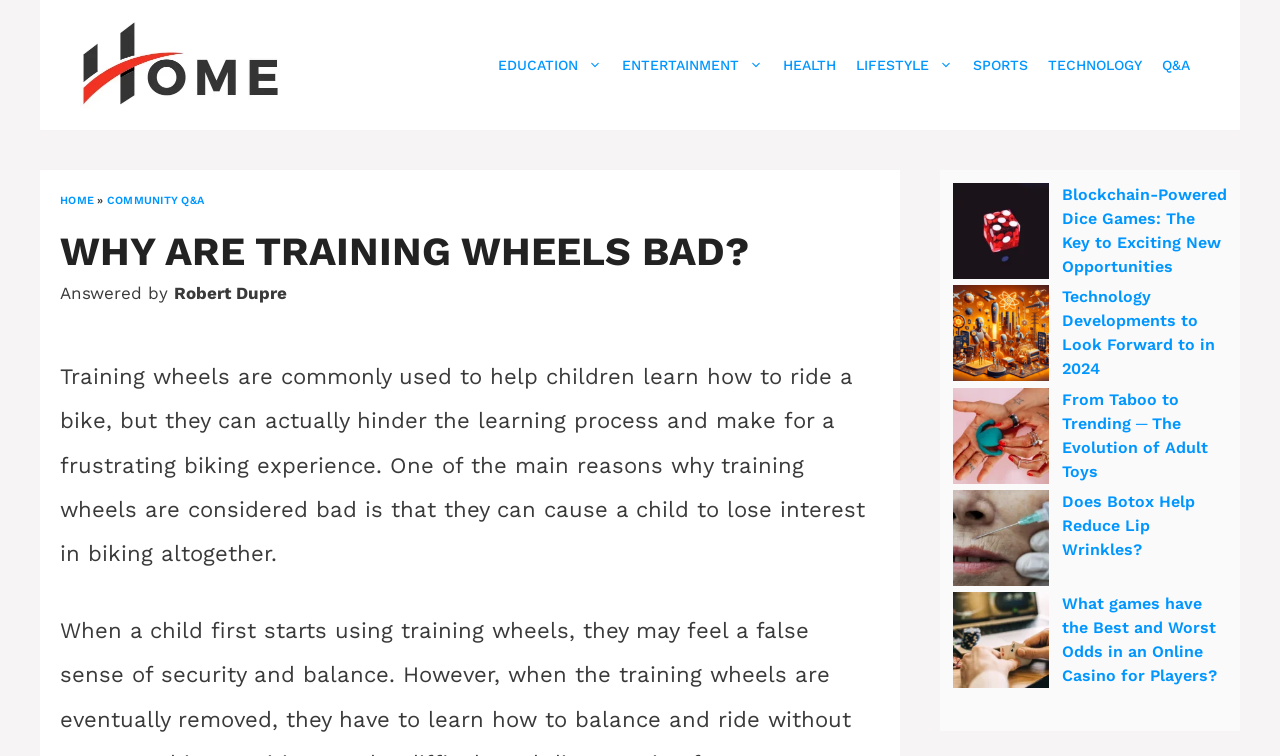What is the position of the image 'H.O.M.E.' relative to the link 'H.O.M.E.'?
Look at the image and respond with a one-word or short-phrase answer.

Above